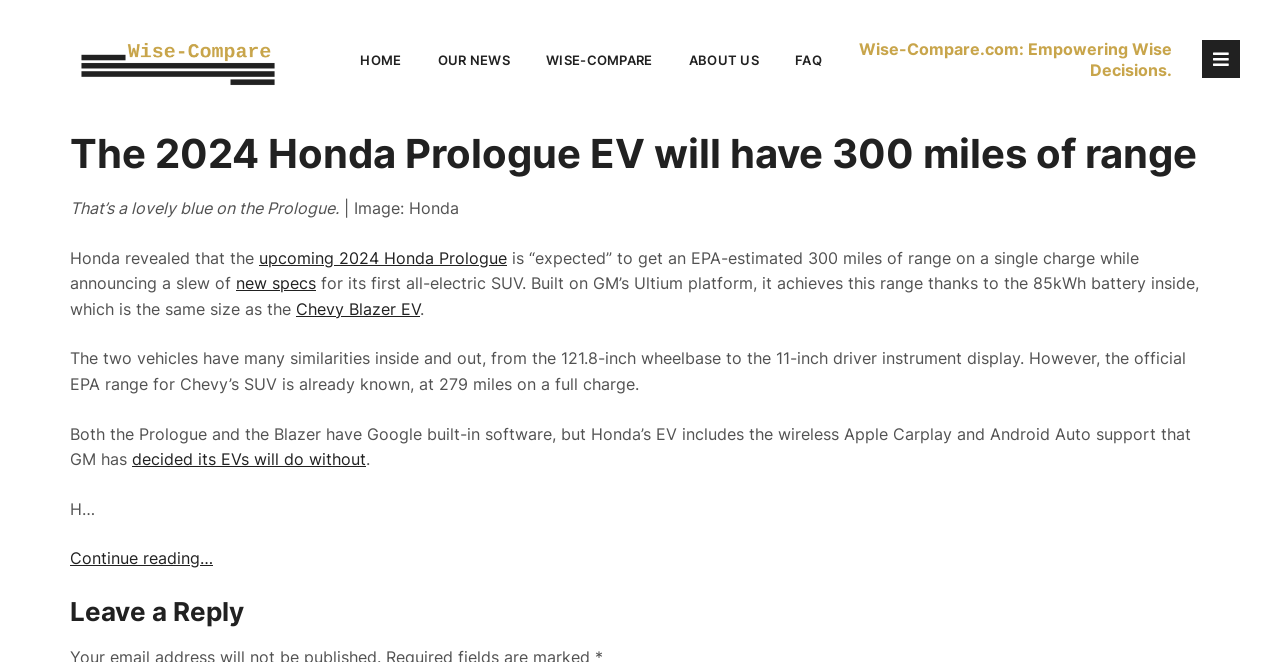Please identify the bounding box coordinates of the area I need to click to accomplish the following instruction: "Learn more about the new specs".

[0.184, 0.413, 0.247, 0.443]